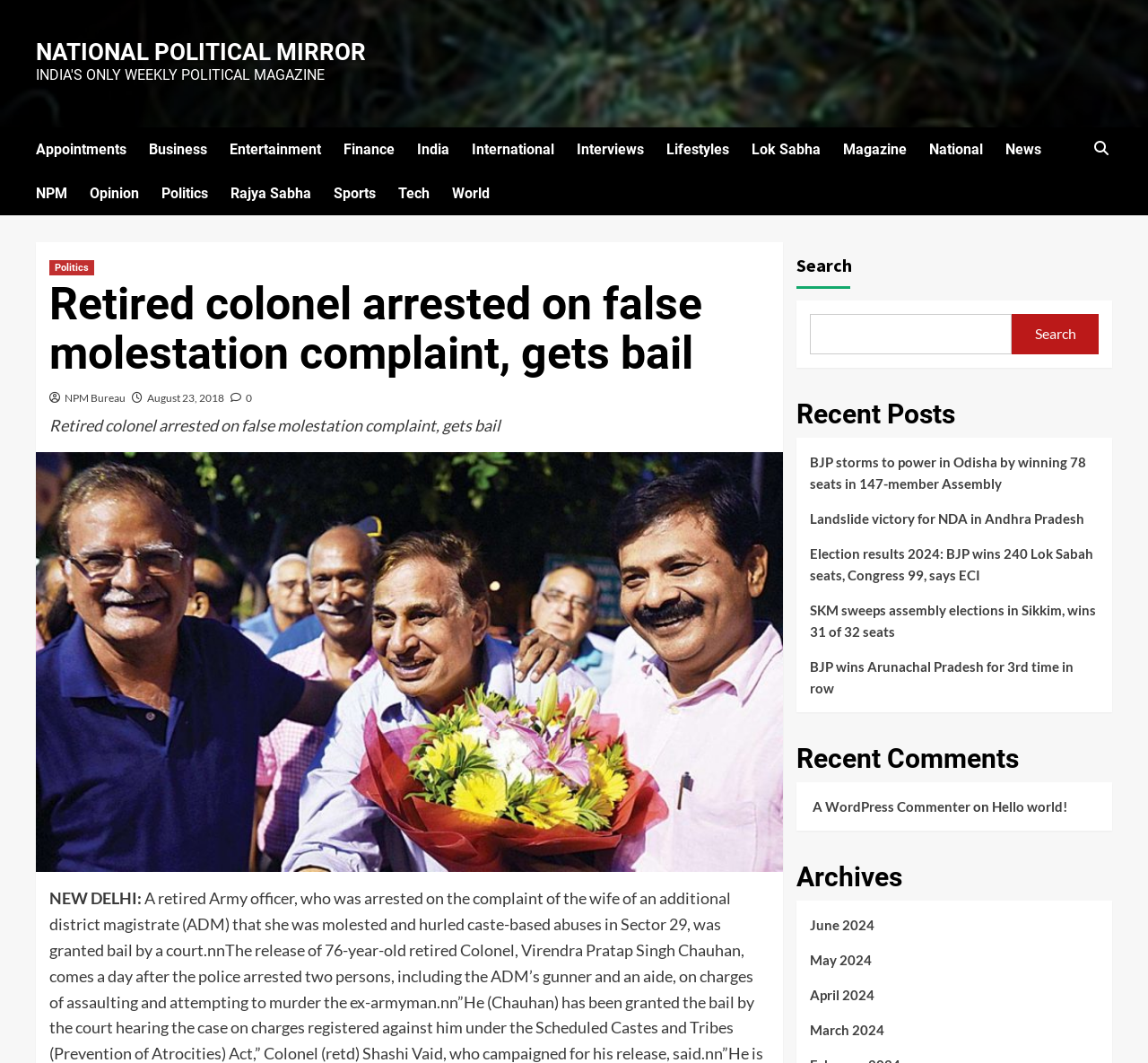Kindly determine the bounding box coordinates of the area that needs to be clicked to fulfill this instruction: "Search for something".

[0.693, 0.295, 0.881, 0.333]